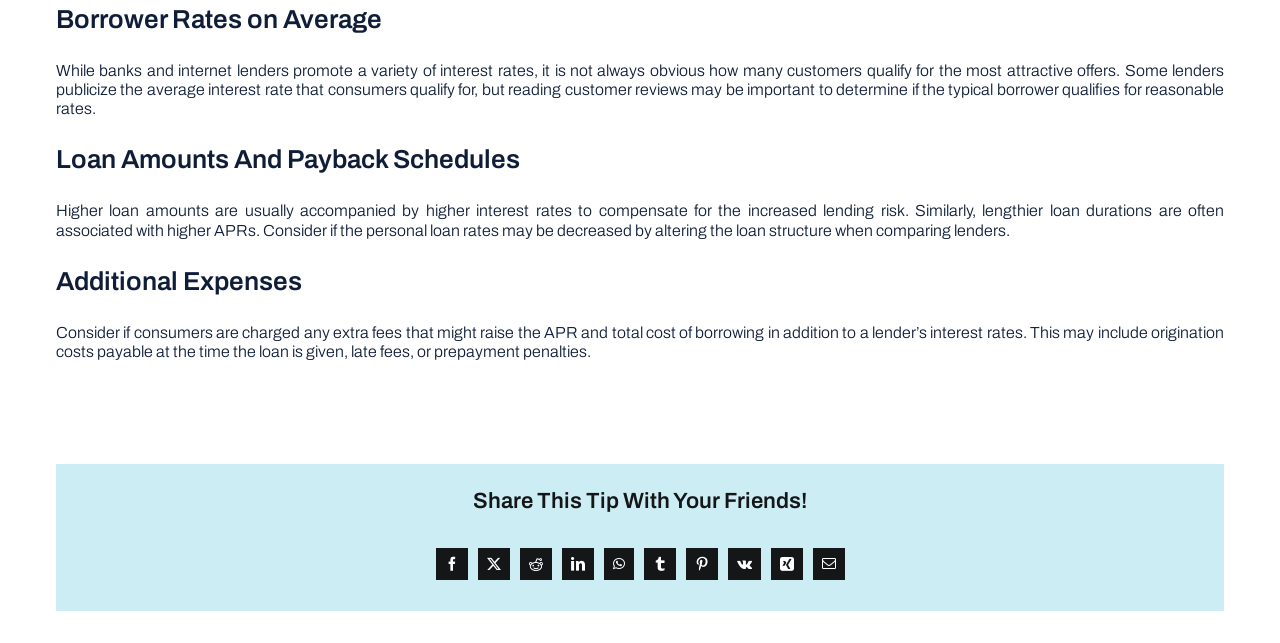Determine the bounding box coordinates of the region I should click to achieve the following instruction: "Share this tip via Email". Ensure the bounding box coordinates are four float numbers between 0 and 1, i.e., [left, top, right, bottom].

[0.631, 0.845, 0.664, 0.91]